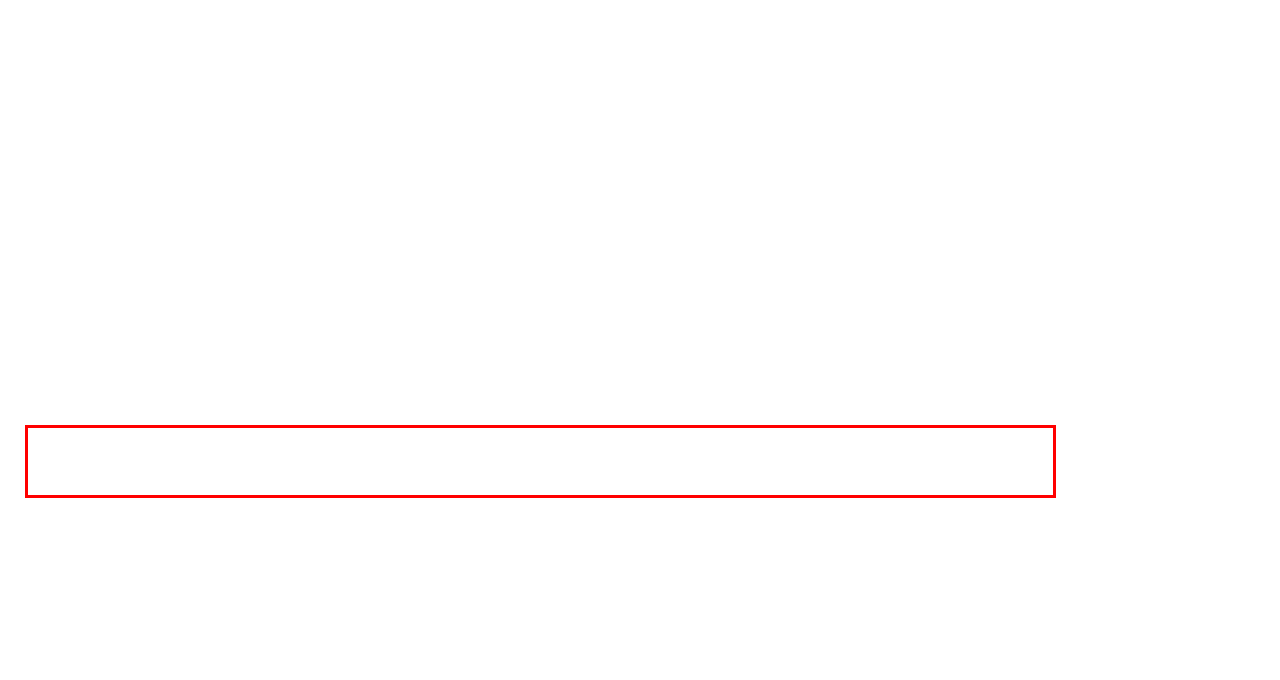Using the provided screenshot of a webpage, recognize and generate the text found within the red rectangle bounding box.

We offer individual and holistic automation approaches including drive technology, energy solutions and IT integration. We offer complex solutions for industrial plant construction as fully integrated Industry 4.0 projects.